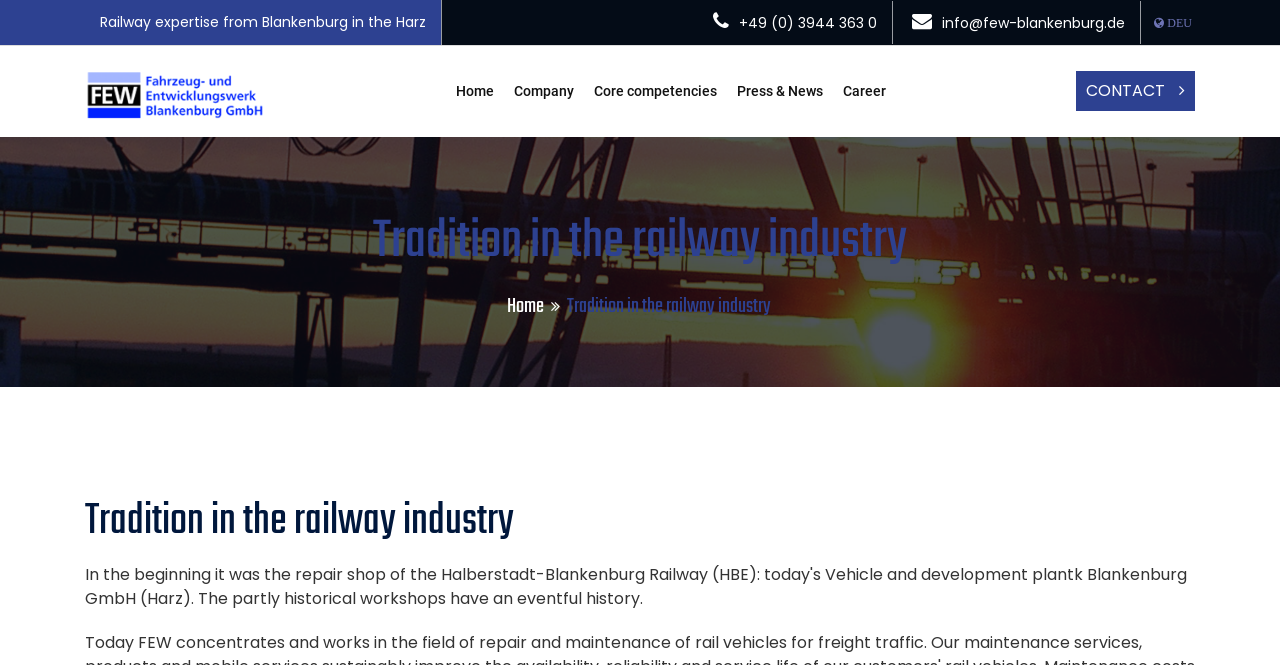Answer with a single word or phrase: 
How many links are there in the top navigation menu?

6